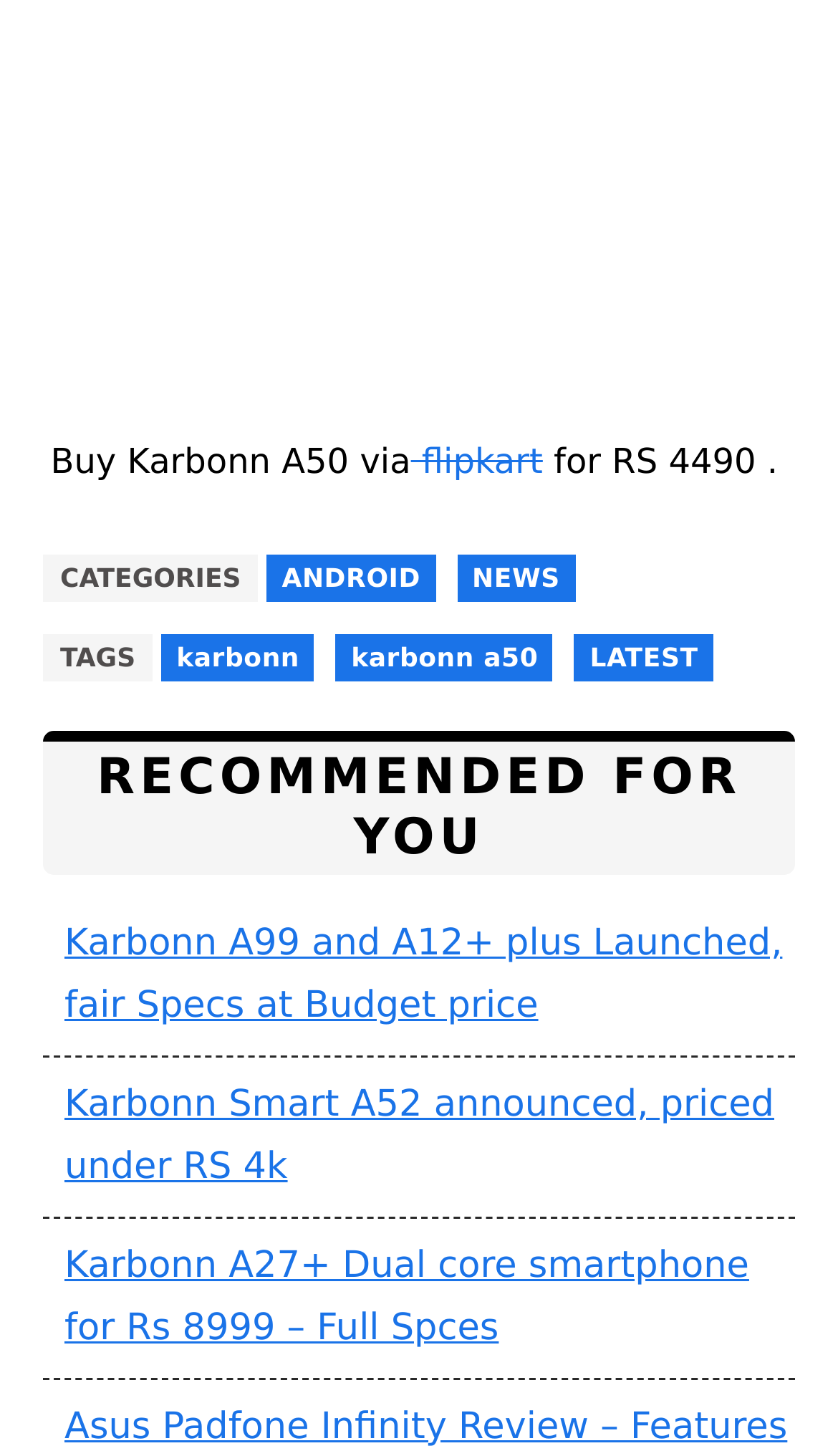What is the name of the recommended article?
Look at the screenshot and respond with one word or a short phrase.

Karbonn A99 and A12+ plus Launched